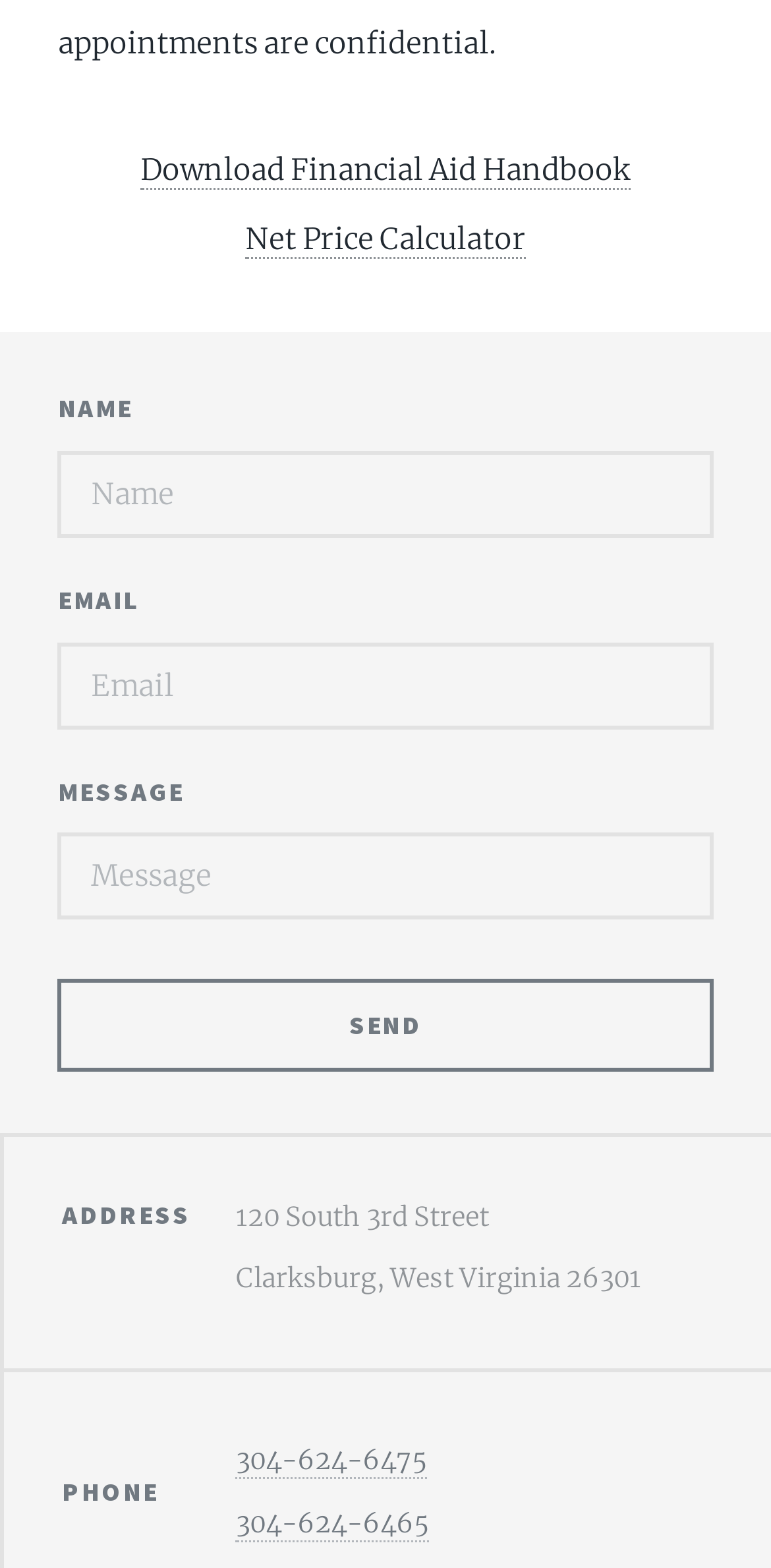Find the bounding box coordinates of the element I should click to carry out the following instruction: "Use Net Price Calculator".

[0.318, 0.141, 0.682, 0.165]